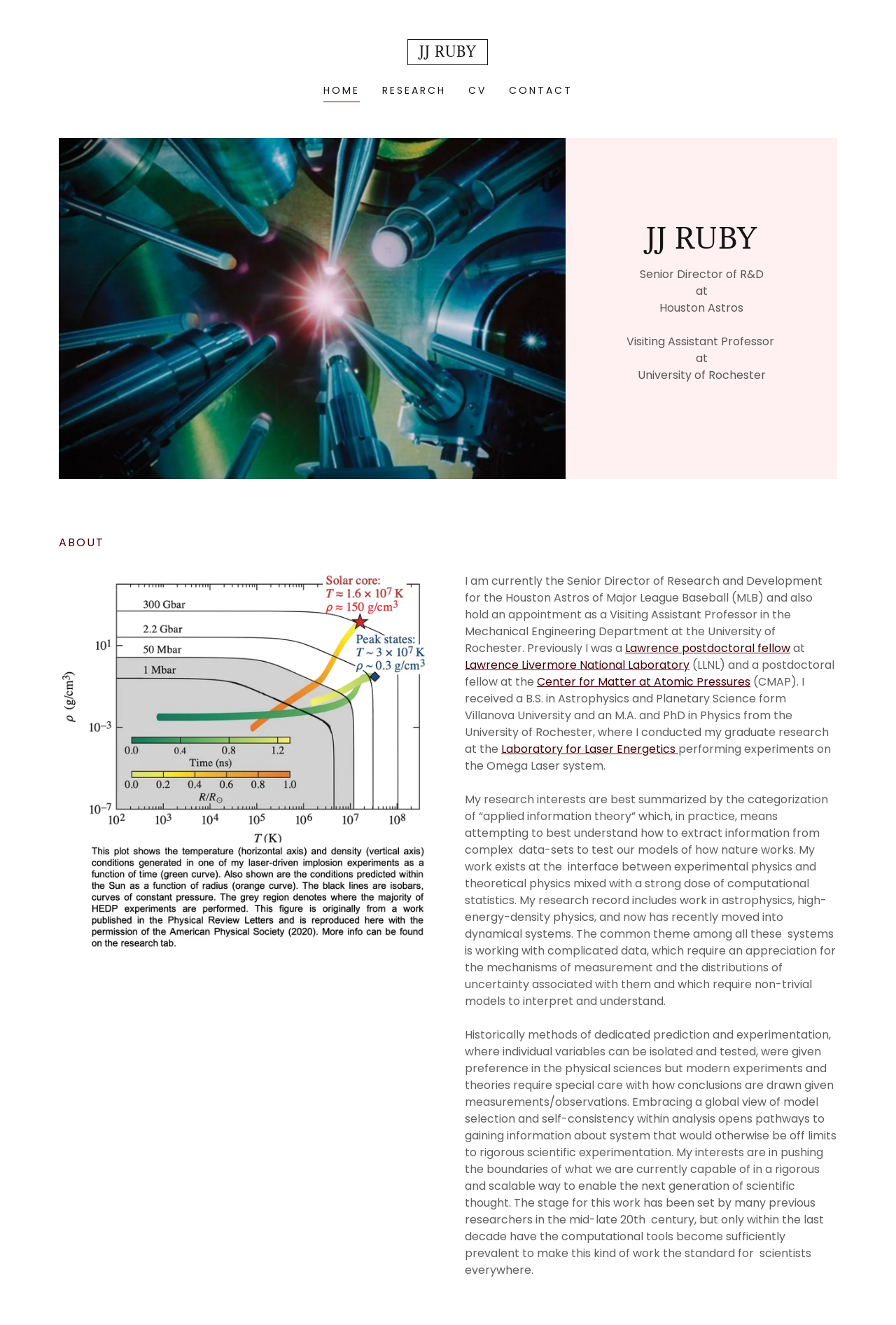Locate the bounding box coordinates of the clickable element to fulfill the following instruction: "Learn more about Lawrence postdoctoral fellow". Provide the coordinates as four float numbers between 0 and 1 in the format [left, top, right, bottom].

[0.698, 0.483, 0.882, 0.495]